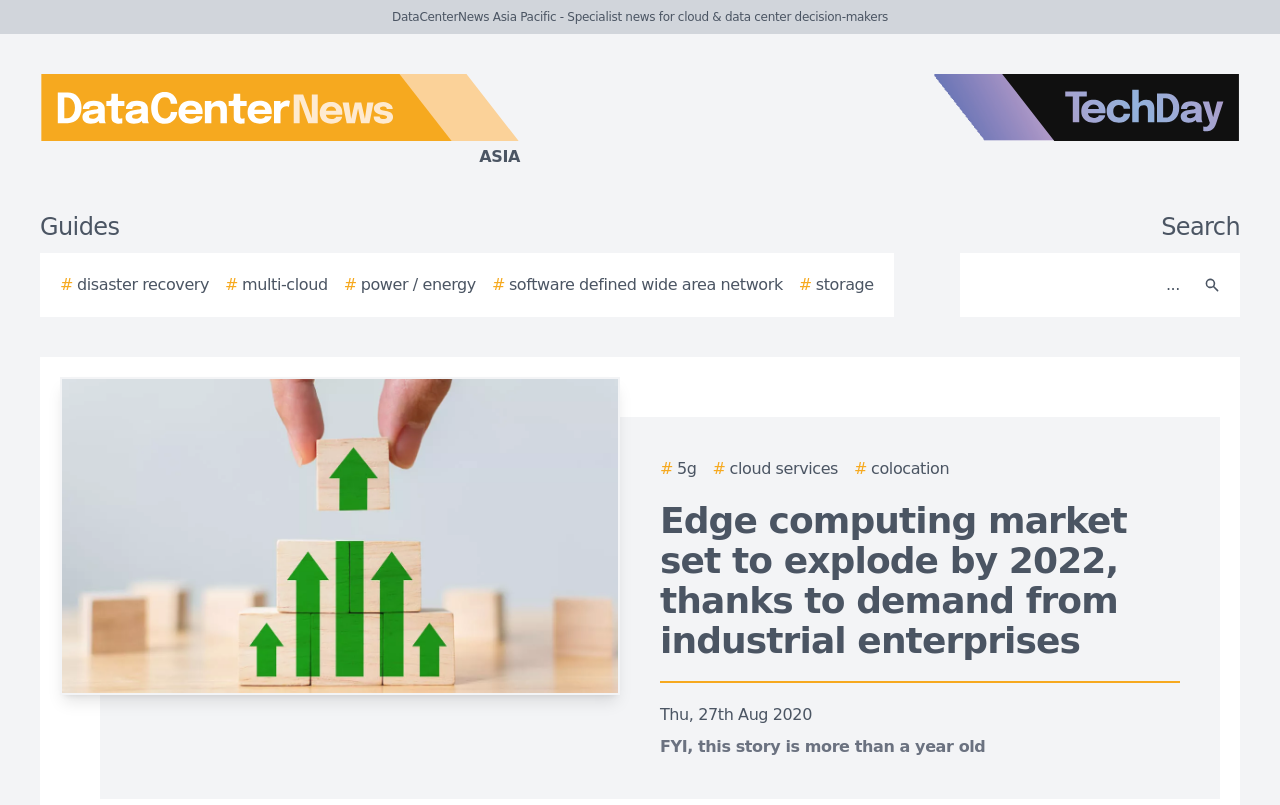Determine the bounding box coordinates of the clickable element necessary to fulfill the instruction: "Search for something". Provide the coordinates as four float numbers within the 0 to 1 range, i.e., [left, top, right, bottom].

[0.756, 0.324, 0.931, 0.384]